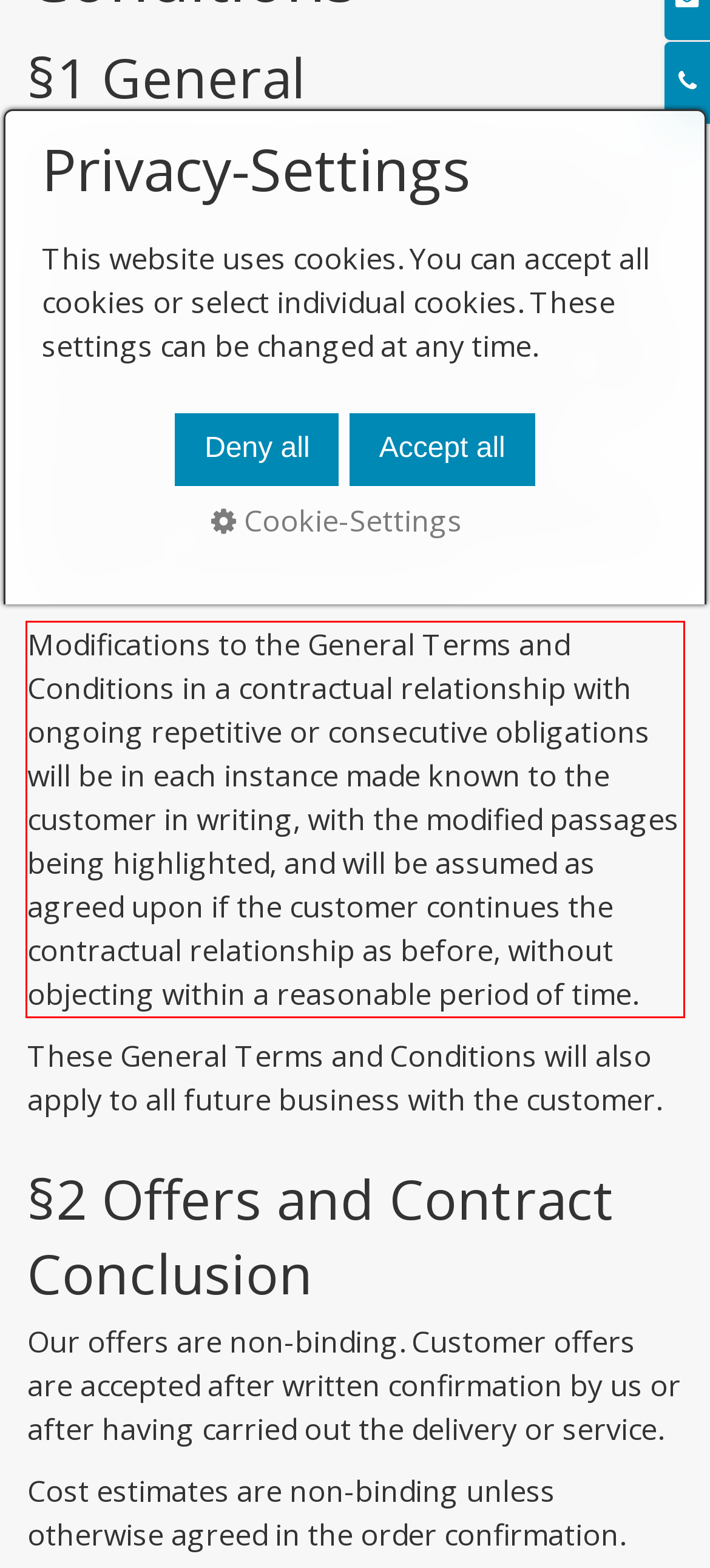Given the screenshot of a webpage, identify the red rectangle bounding box and recognize the text content inside it, generating the extracted text.

Modifications to the General Terms and Conditions in a contractual relationship with ongoing repetitive or consecutive obligations will be in each instance made known to the customer in writing, with the modified passages being highlighted, and will be assumed as agreed upon if the customer continues the contractual relationship as before, without objecting within a reasonable period of time.